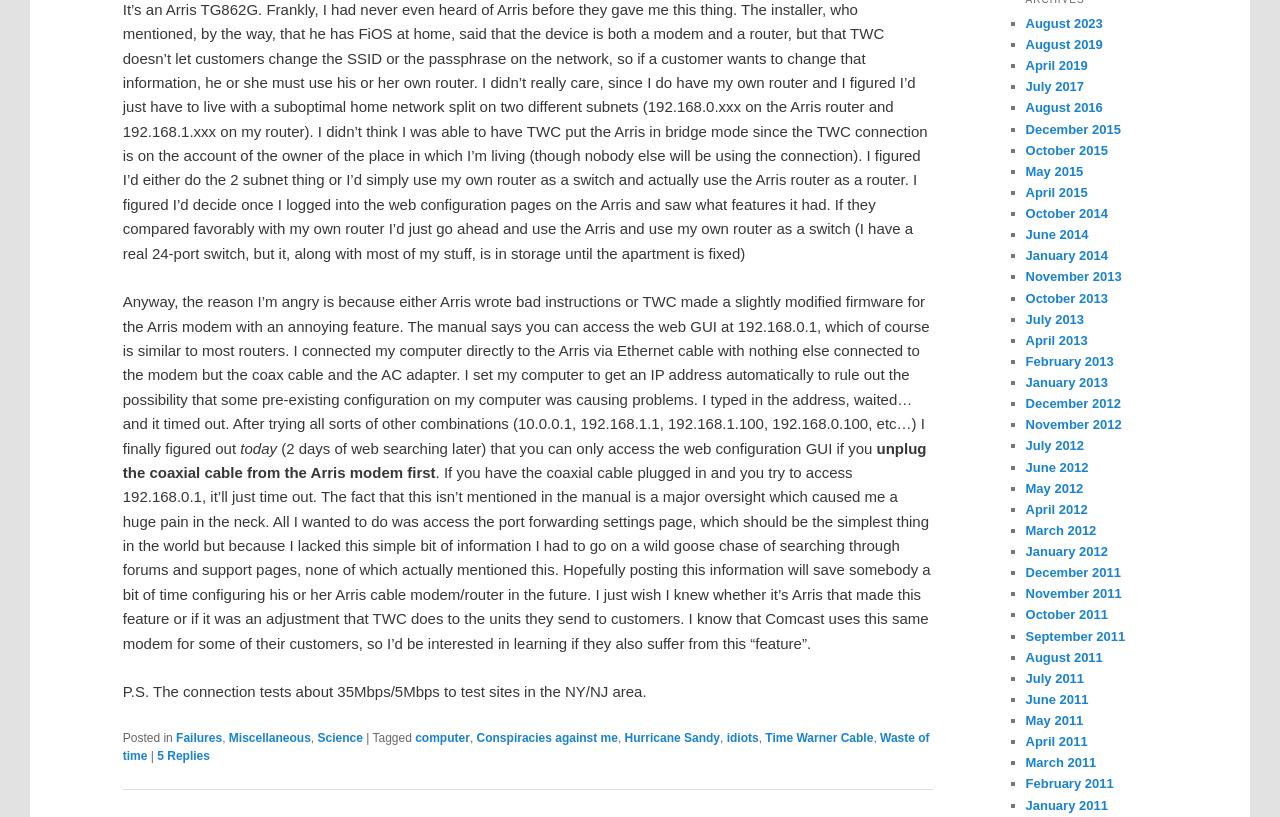How many replies are there to this post?
Please provide a single word or phrase as your answer based on the image.

5 Replies